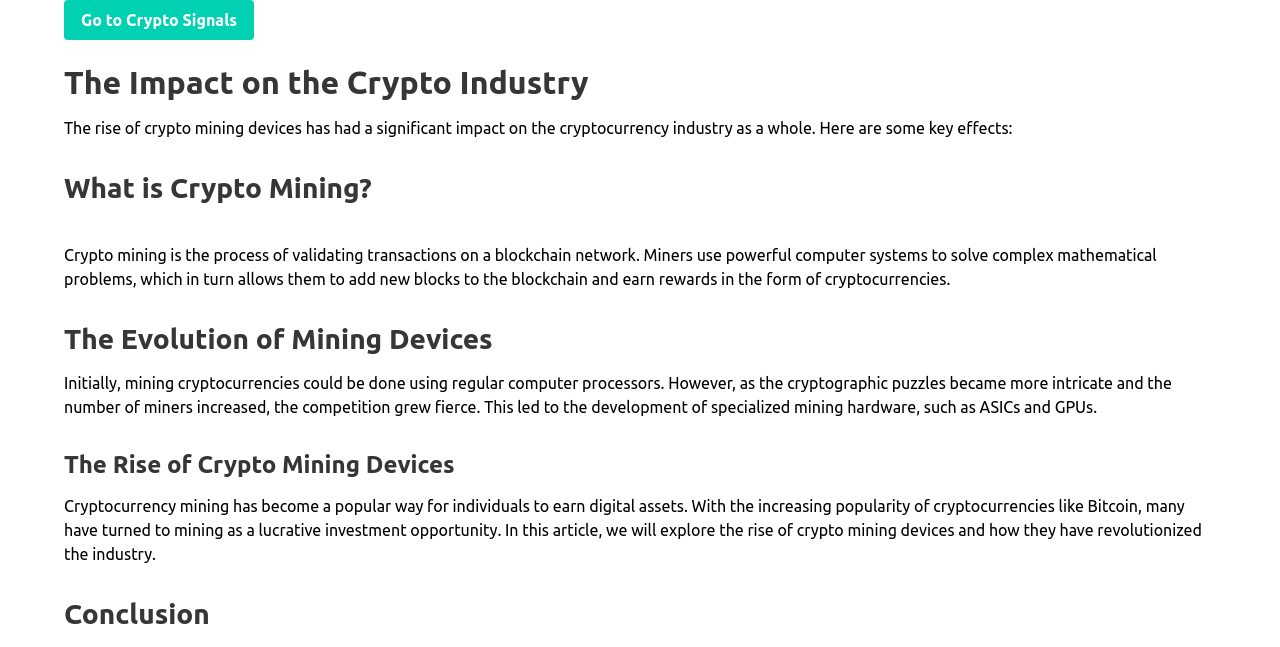What is the current state of cryptocurrency mining?
Answer the question with a detailed and thorough explanation.

I found the answer in the section 'The Rise of Crypto Mining Devices' which explains that cryptocurrency mining has become a popular way for individuals to earn digital assets. With the increasing popularity of cryptocurrencies like Bitcoin, many have turned to mining as a lucrative investment opportunity.